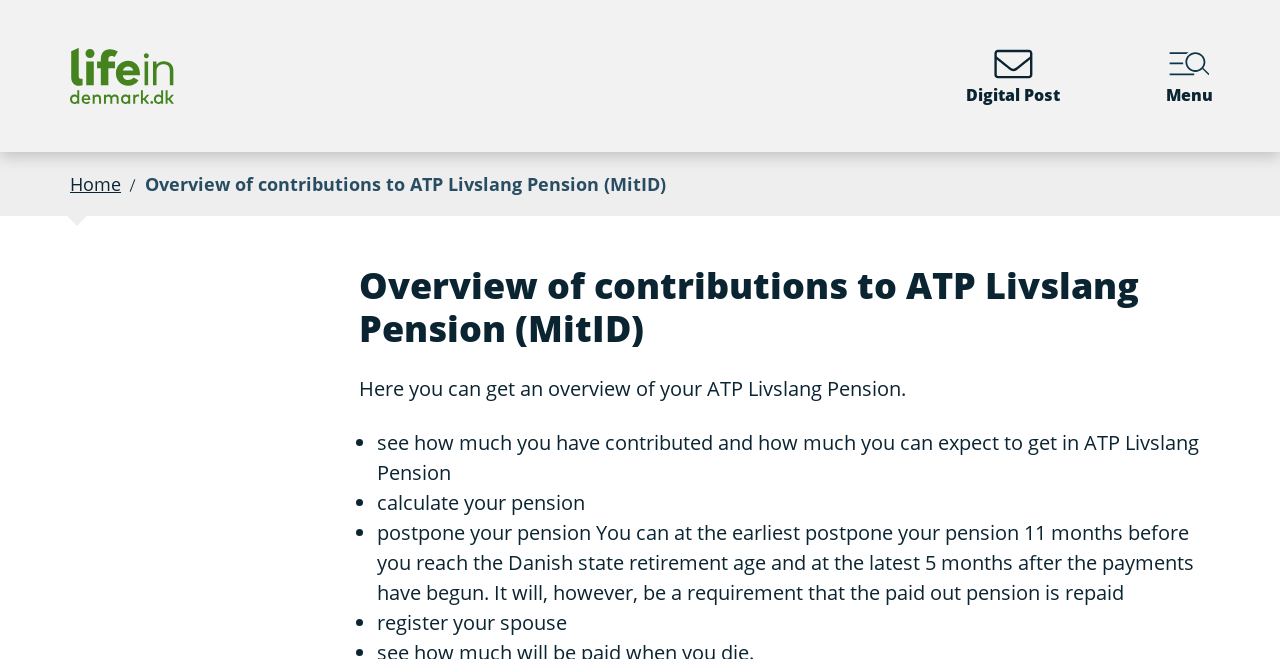Generate the text content of the main headline of the webpage.

Overview of contributions to ATP Livslang Pension (MitID)